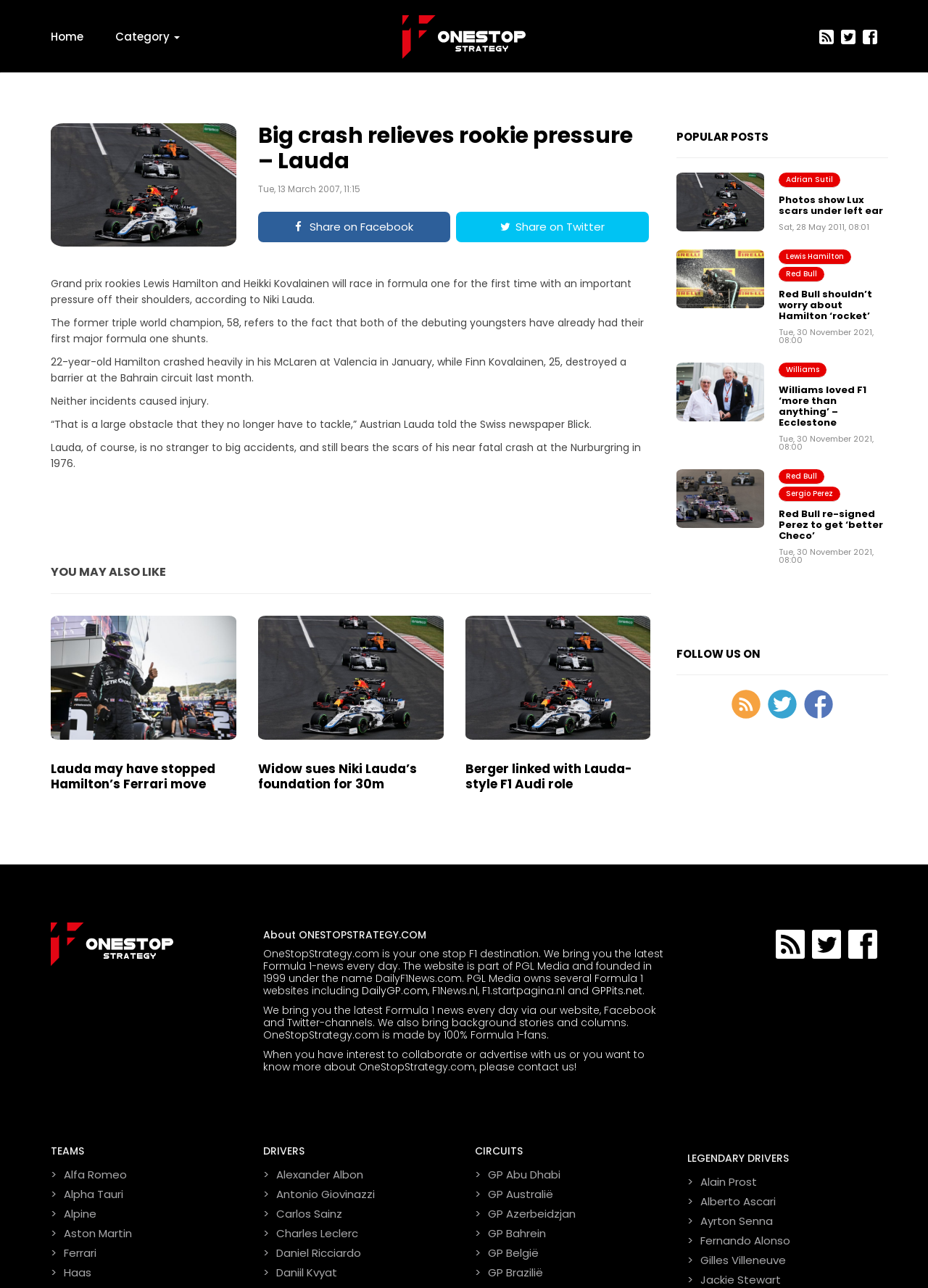Given the content of the image, can you provide a detailed answer to the question?
What is the category of the news article?

I inferred the answer by analyzing the content of the webpage. The article mentions Formula 1-related terms such as 'Grand prix', 'Lewis Hamilton', and 'Heikki Kovalainen', which suggests that the category of the news article is Formula 1.